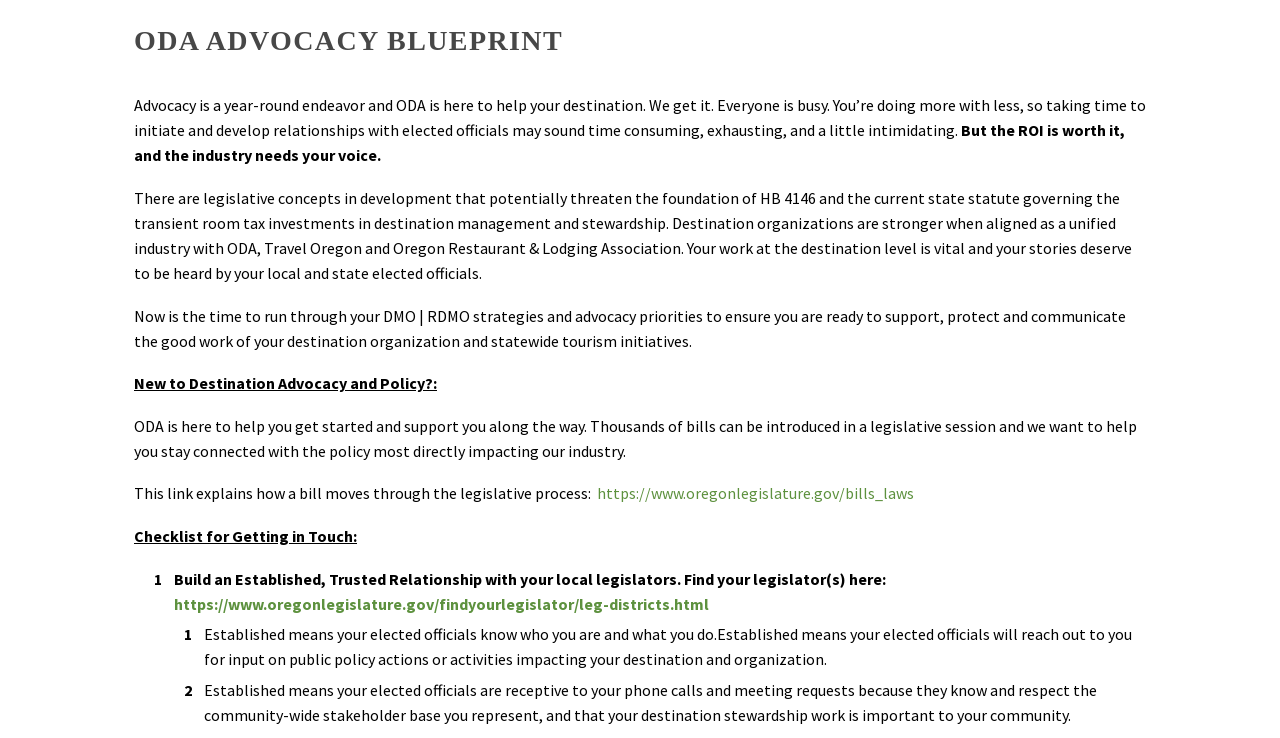Determine the bounding box for the HTML element described here: "https://www.oregonlegislature.gov/bills_laws". The coordinates should be given as [left, top, right, bottom] with each number being a float between 0 and 1.

[0.466, 0.655, 0.714, 0.682]